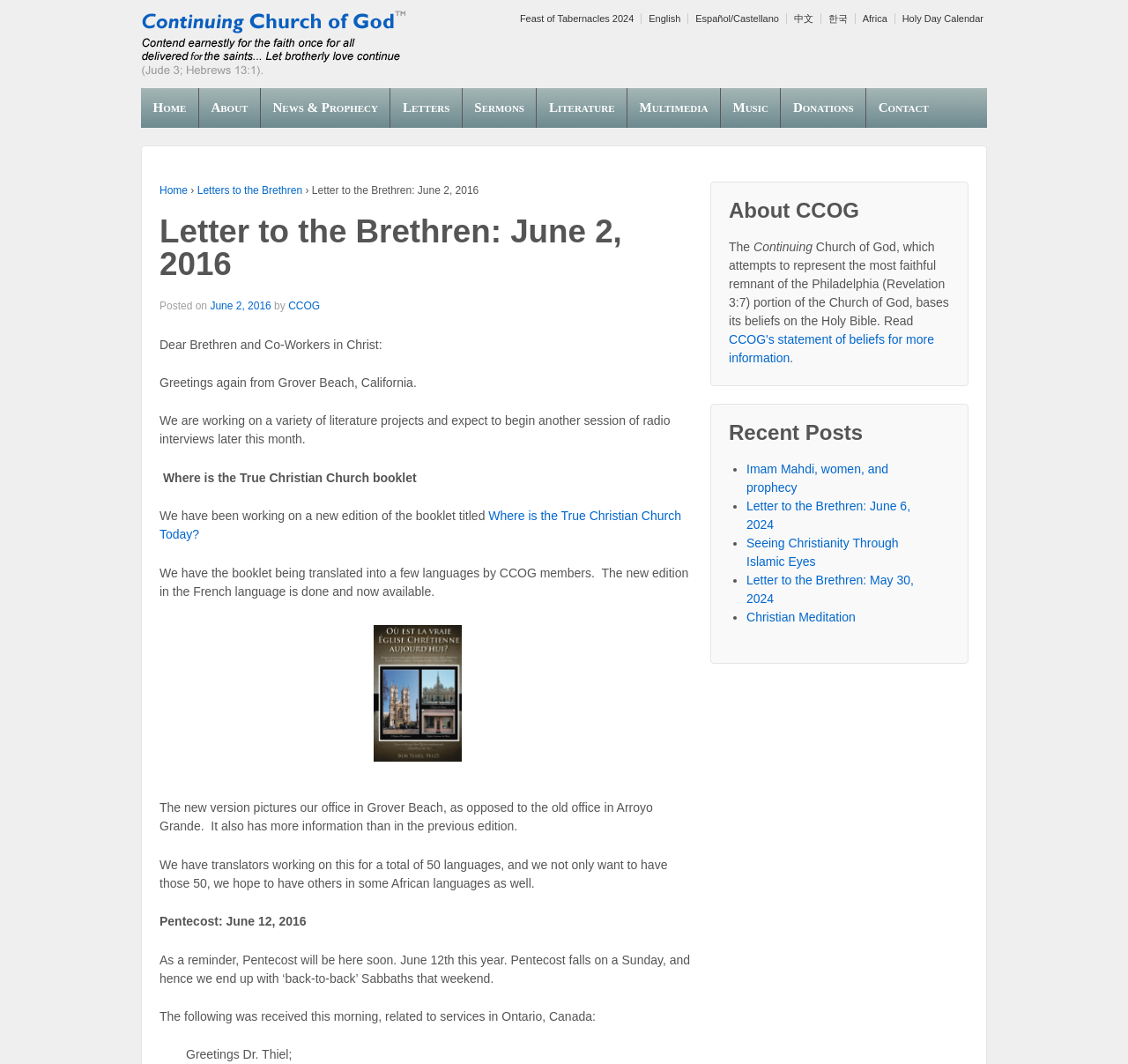Given the webpage screenshot and the description, determine the bounding box coordinates (top-left x, top-left y, bottom-right x, bottom-right y) that define the location of the UI element matching this description: Letters to the Brethren

[0.175, 0.173, 0.268, 0.185]